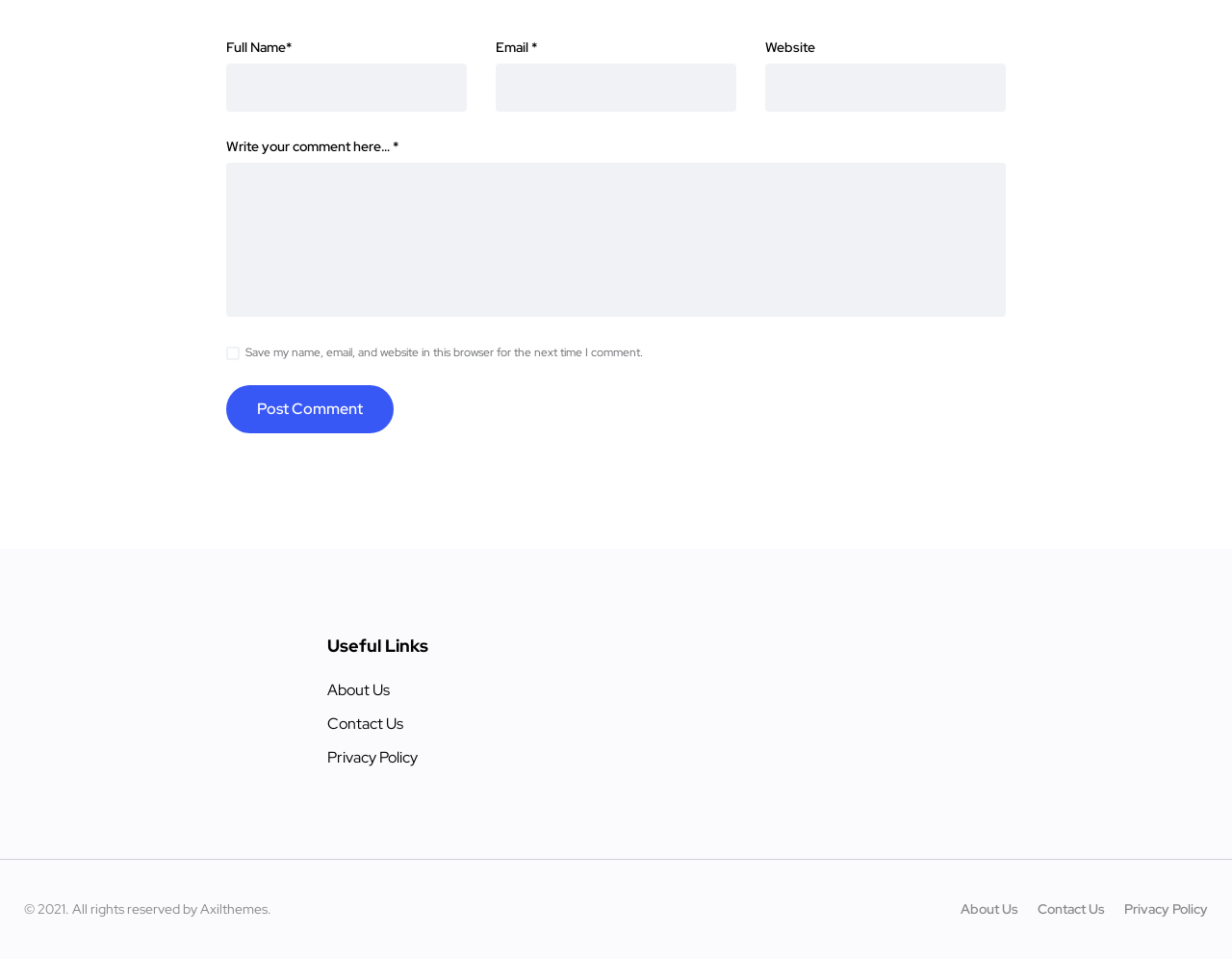Kindly determine the bounding box coordinates for the area that needs to be clicked to execute this instruction: "Visit About Us page".

[0.266, 0.709, 0.316, 0.73]